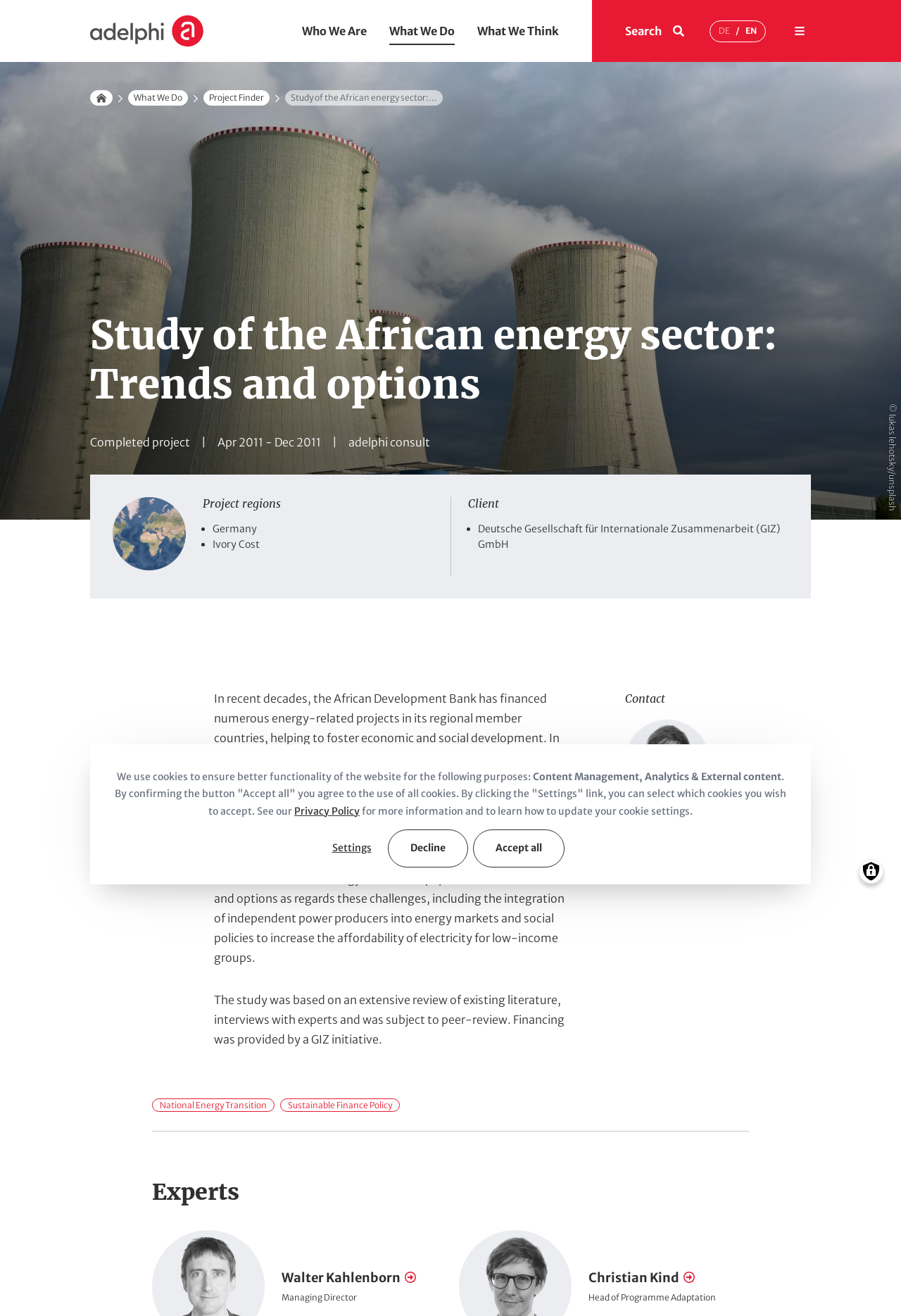Identify the coordinates of the bounding box for the element that must be clicked to accomplish the instruction: "Search for something".

[0.694, 0.016, 0.762, 0.031]